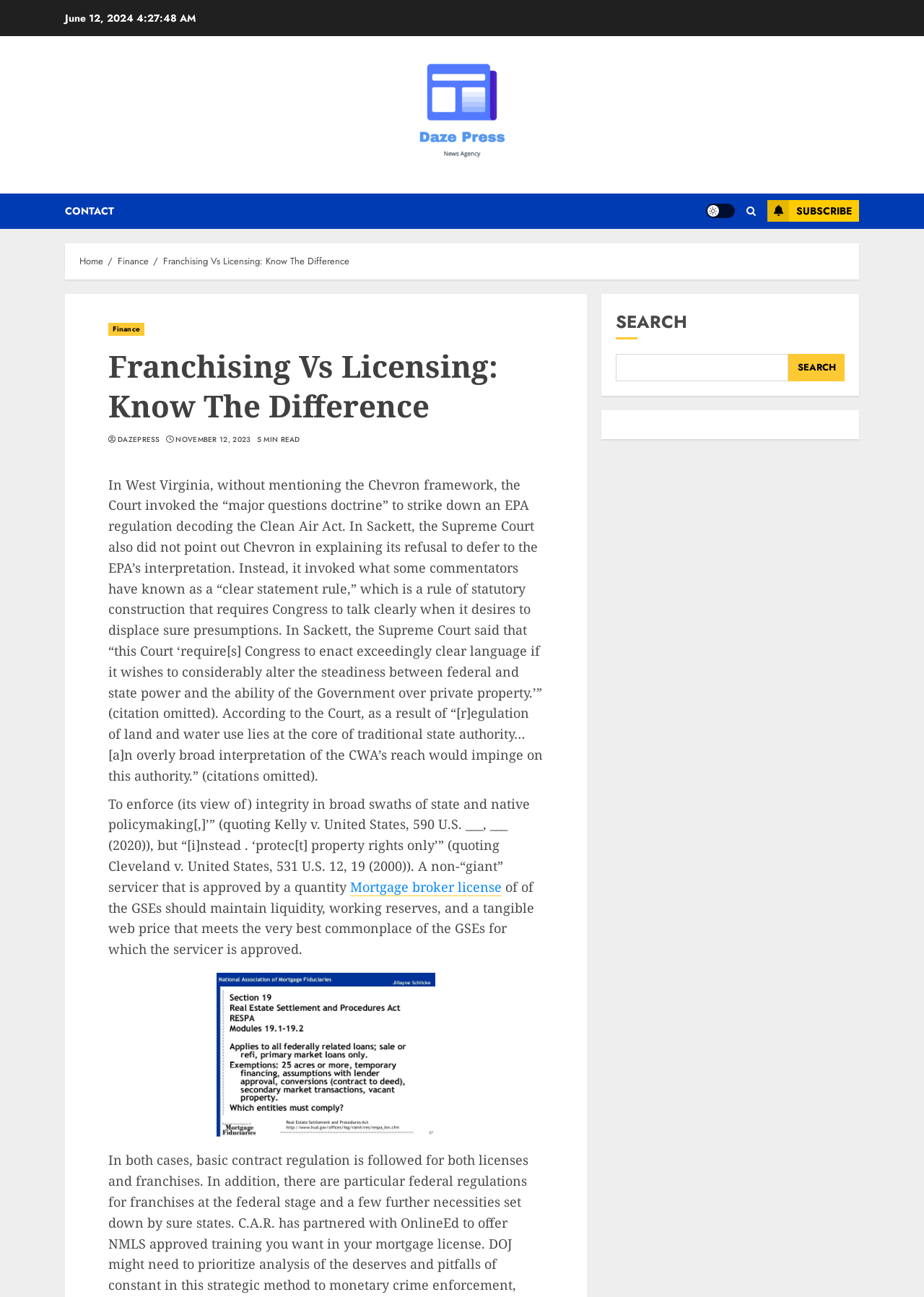Mark the bounding box of the element that matches the following description: "Weekly".

None